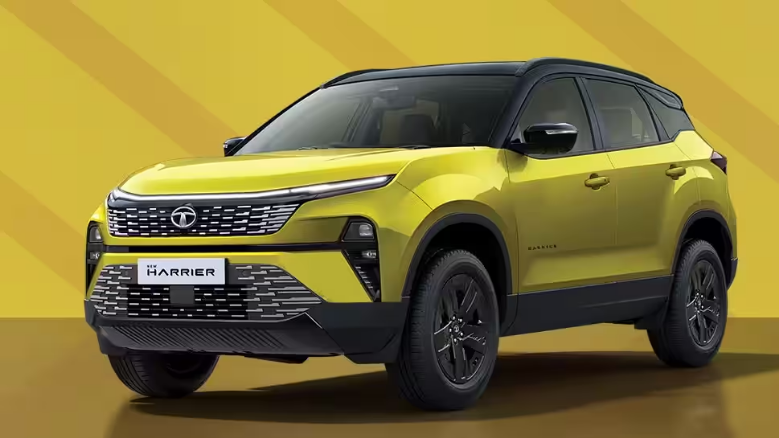Answer the following in one word or a short phrase: 
What is the price range of the Tata Harrier?

Under ₹20 lakh